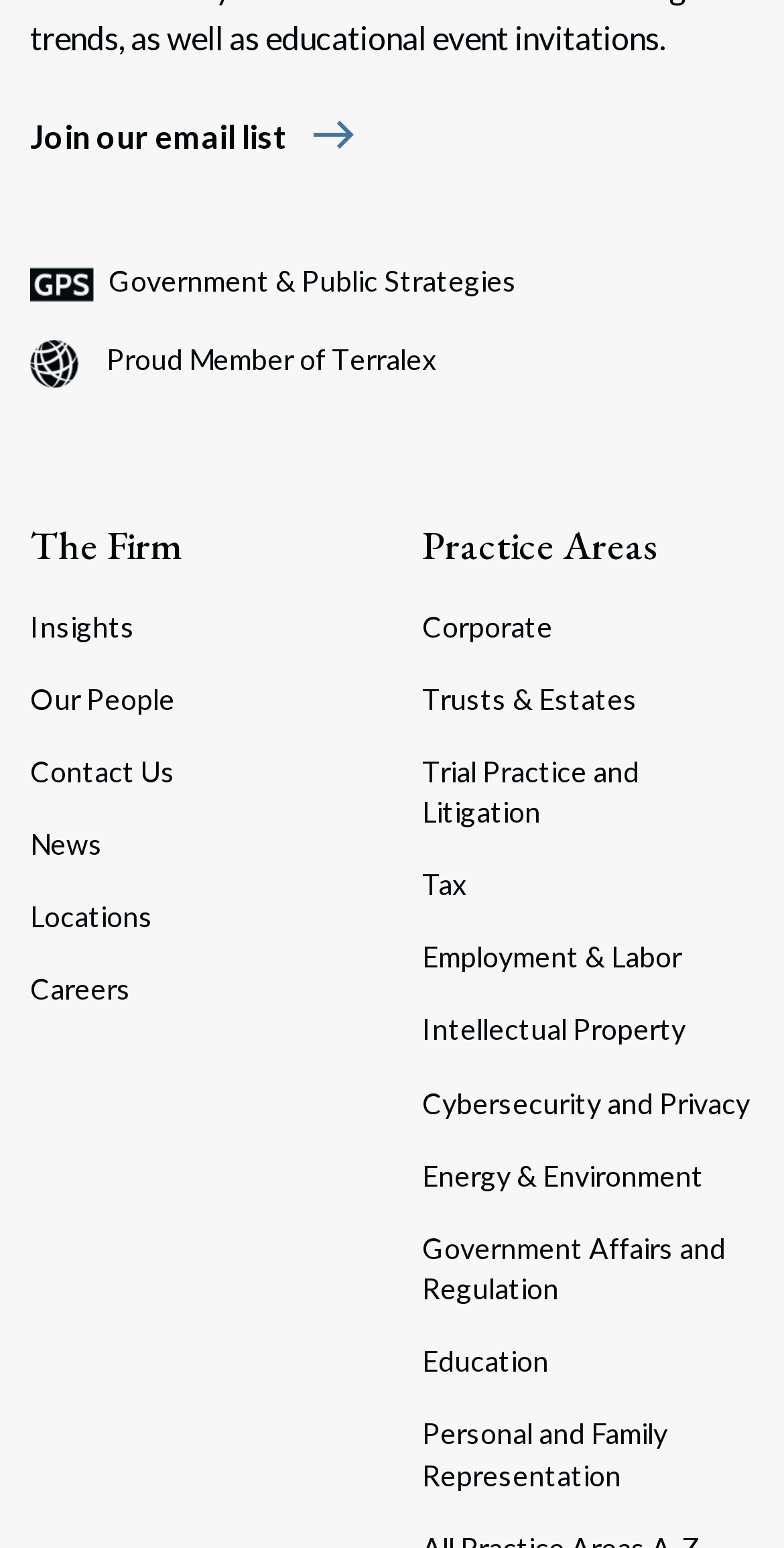How many sections of links are there?
From the image, provide a succinct answer in one word or a short phrase.

2